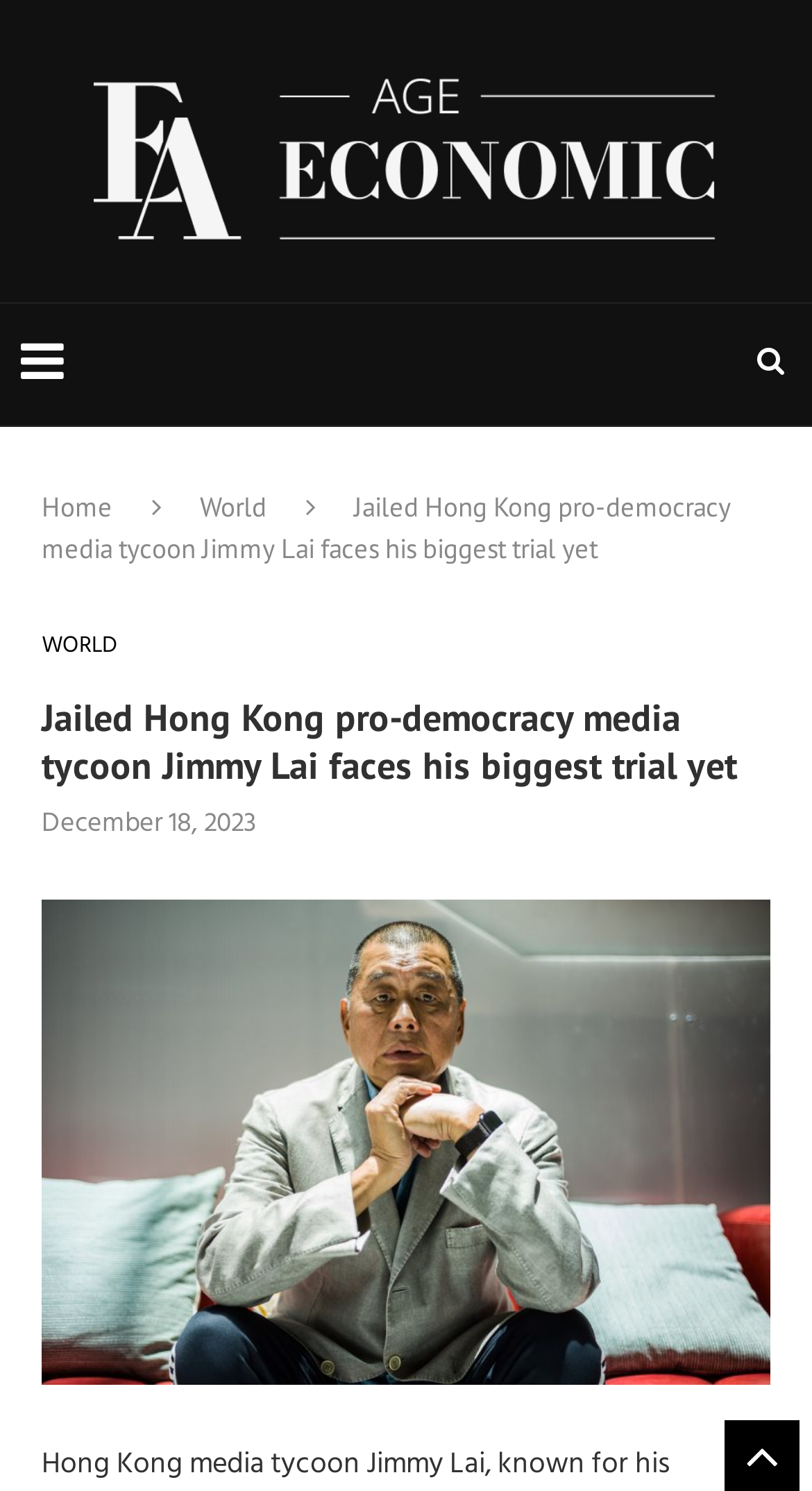Using the information in the image, give a detailed answer to the following question: What is the name of the media tycoon?

The question asks for the name of the media tycoon mentioned in the webpage. By looking at the webpage, we can see that the heading 'Jailed Hong Kong pro-democracy media tycoon Jimmy Lai faces his biggest trial yet' contains the name of the media tycoon, which is Jimmy Lai.